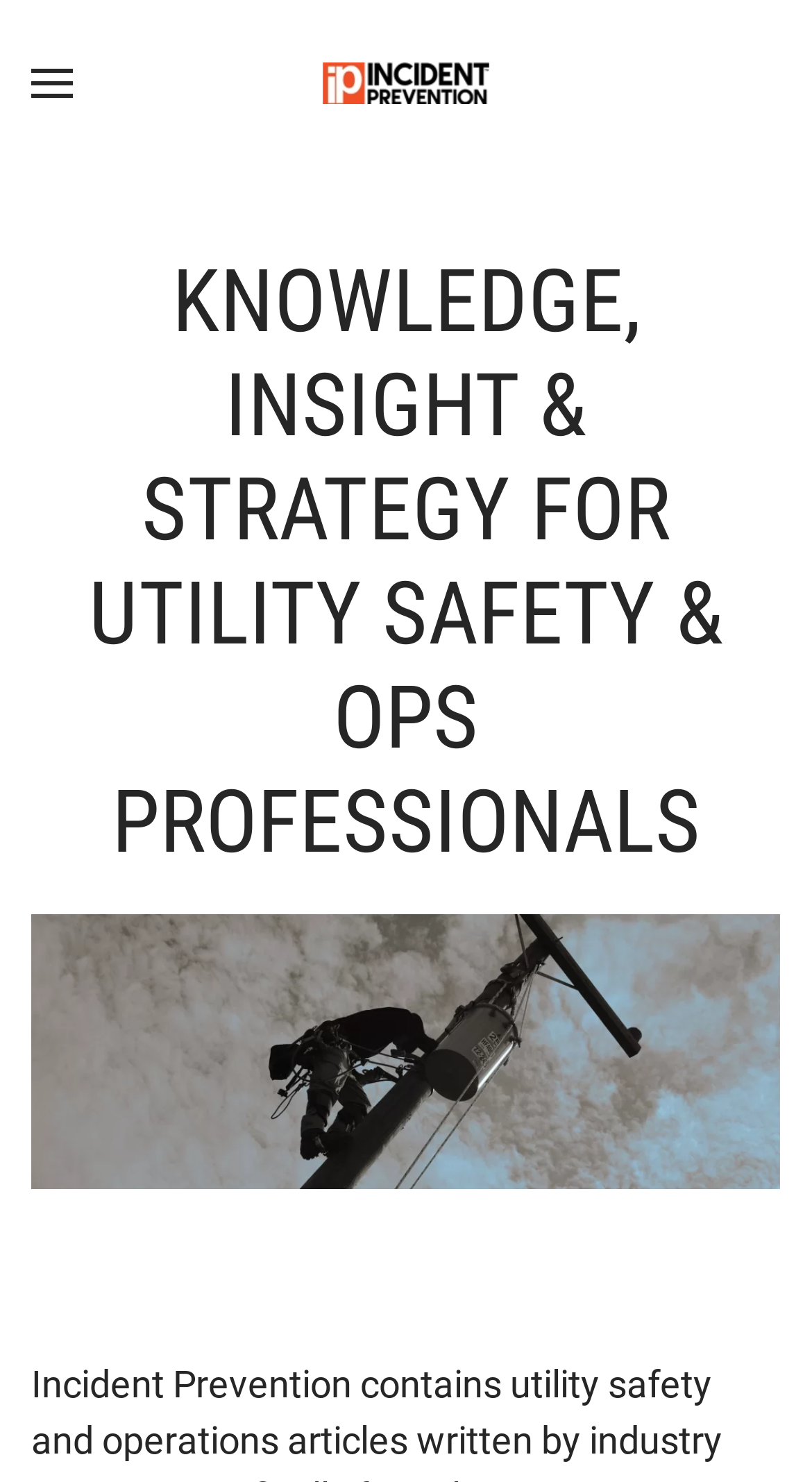Determine the main headline of the webpage and provide its text.

KNOWLEDGE, INSIGHT & STRATEGY FOR UTILITY SAFETY & OPS PROFESSIONALS